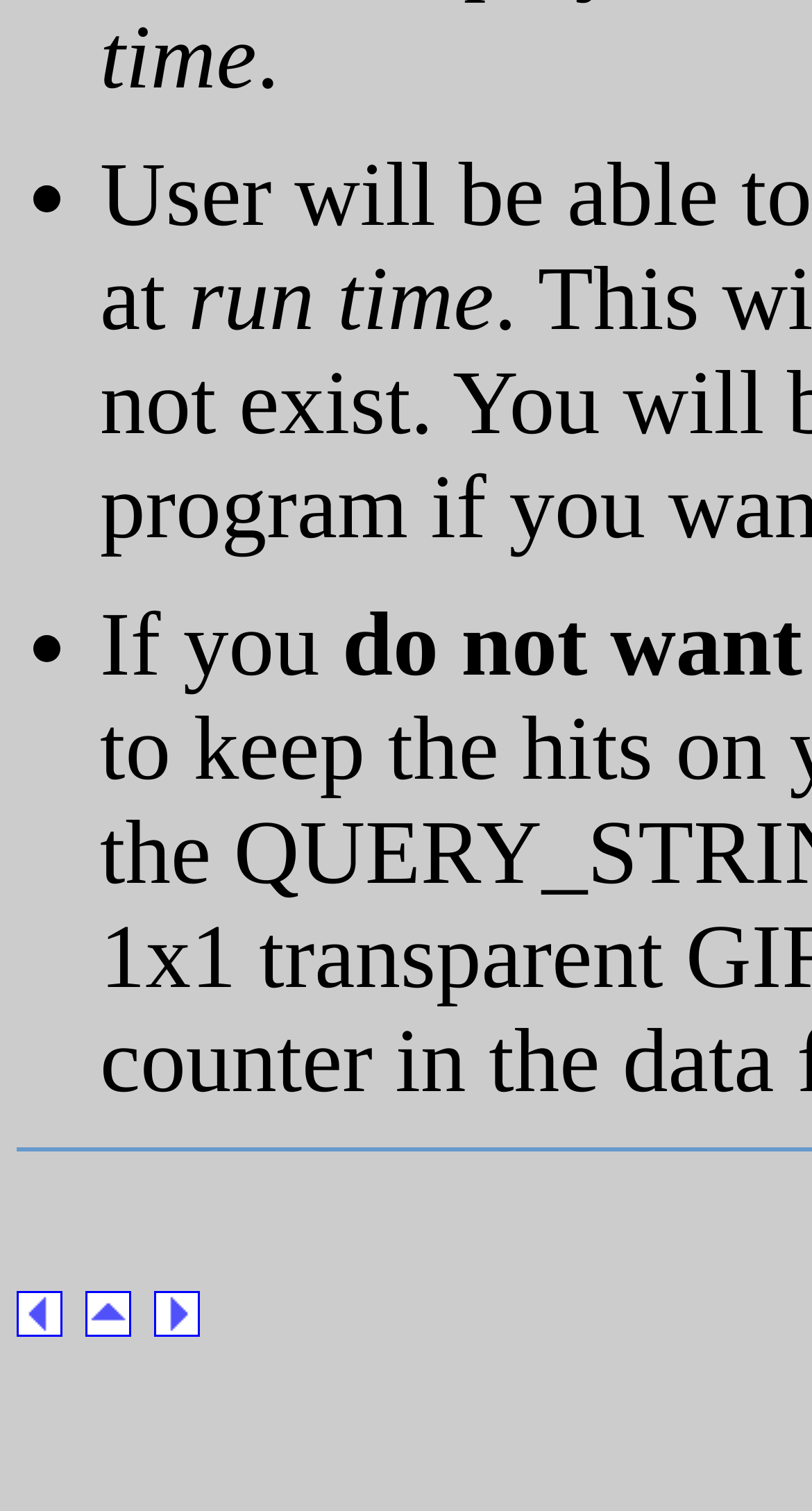What is the first bullet point?
From the screenshot, provide a brief answer in one word or phrase.

run time